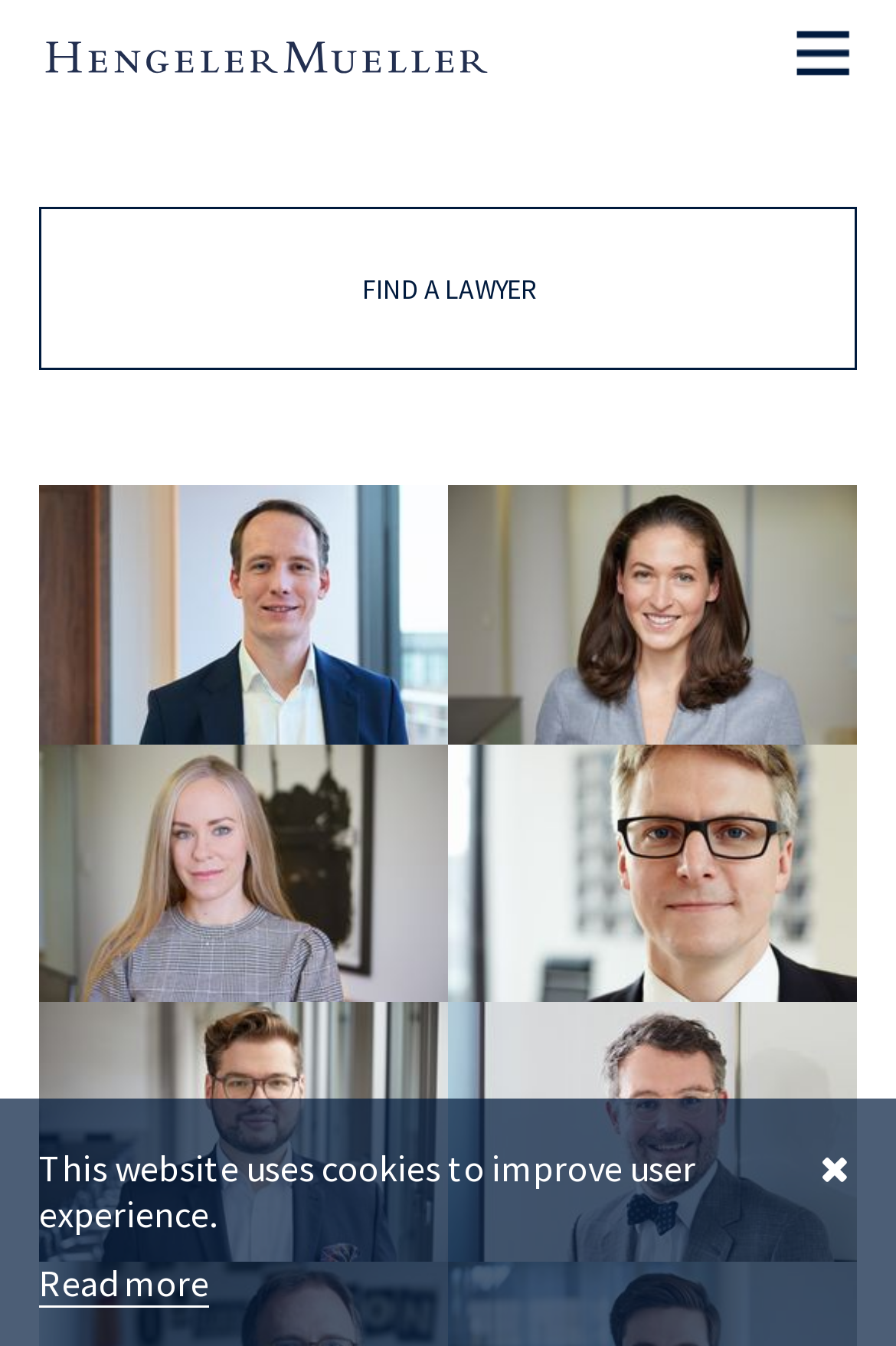Find the bounding box coordinates for the HTML element described in this sentence: "Find a Lawyer". Provide the coordinates as four float numbers between 0 and 1, in the format [left, top, right, bottom].

[0.044, 0.154, 0.956, 0.275]